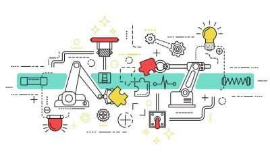Generate a descriptive account of all visible items and actions in the image.

The image illustrates a vibrant and detailed design featuring industrial elements, emphasizing the theme of automation and machinery. Central to the artwork are two robotic arms engaged in action, symbolizing advanced manufacturing processes. Surrounding them are various mechanical components such as gears, light bulbs, and switches, which add to the technological ambiance. The colorful graphics, using shades of red, yellow, and teal, highlight the dynamic nature of modern industrial practices. This visual representation aims to encapsulate the essence of a guide dedicated to industrial equipment, providing insights into the tools and technologies that drive contemporary industry.